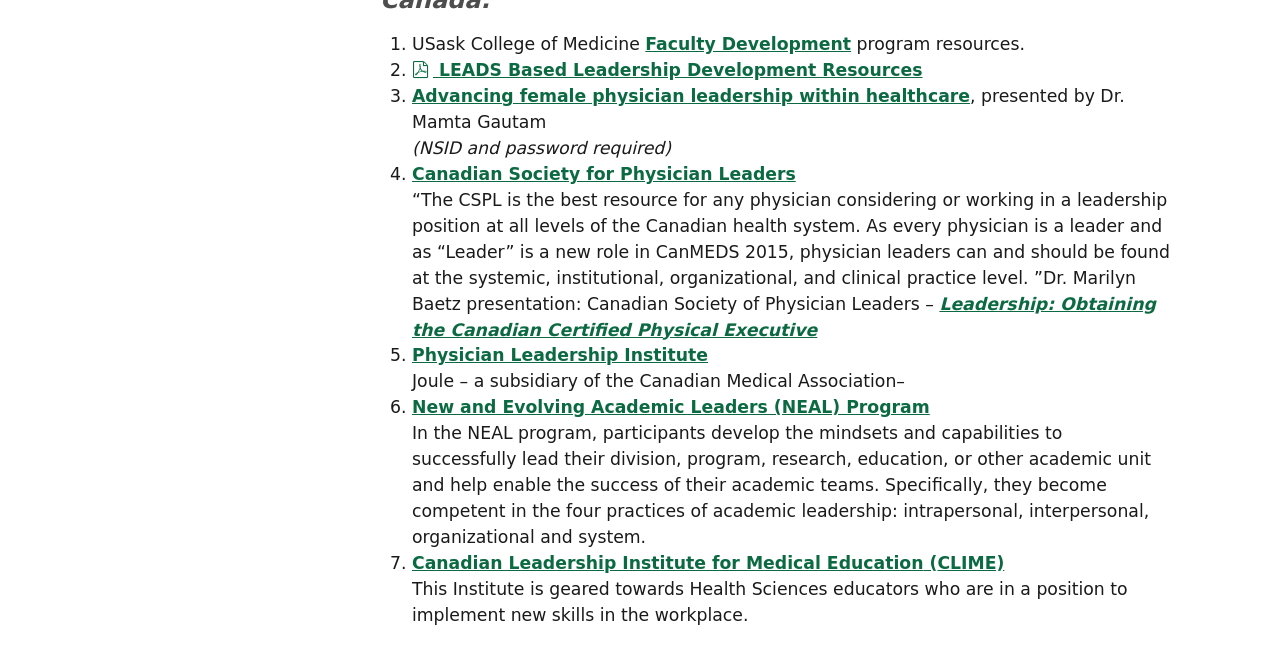Extract the bounding box for the UI element that matches this description: "Privacy Policy".

None